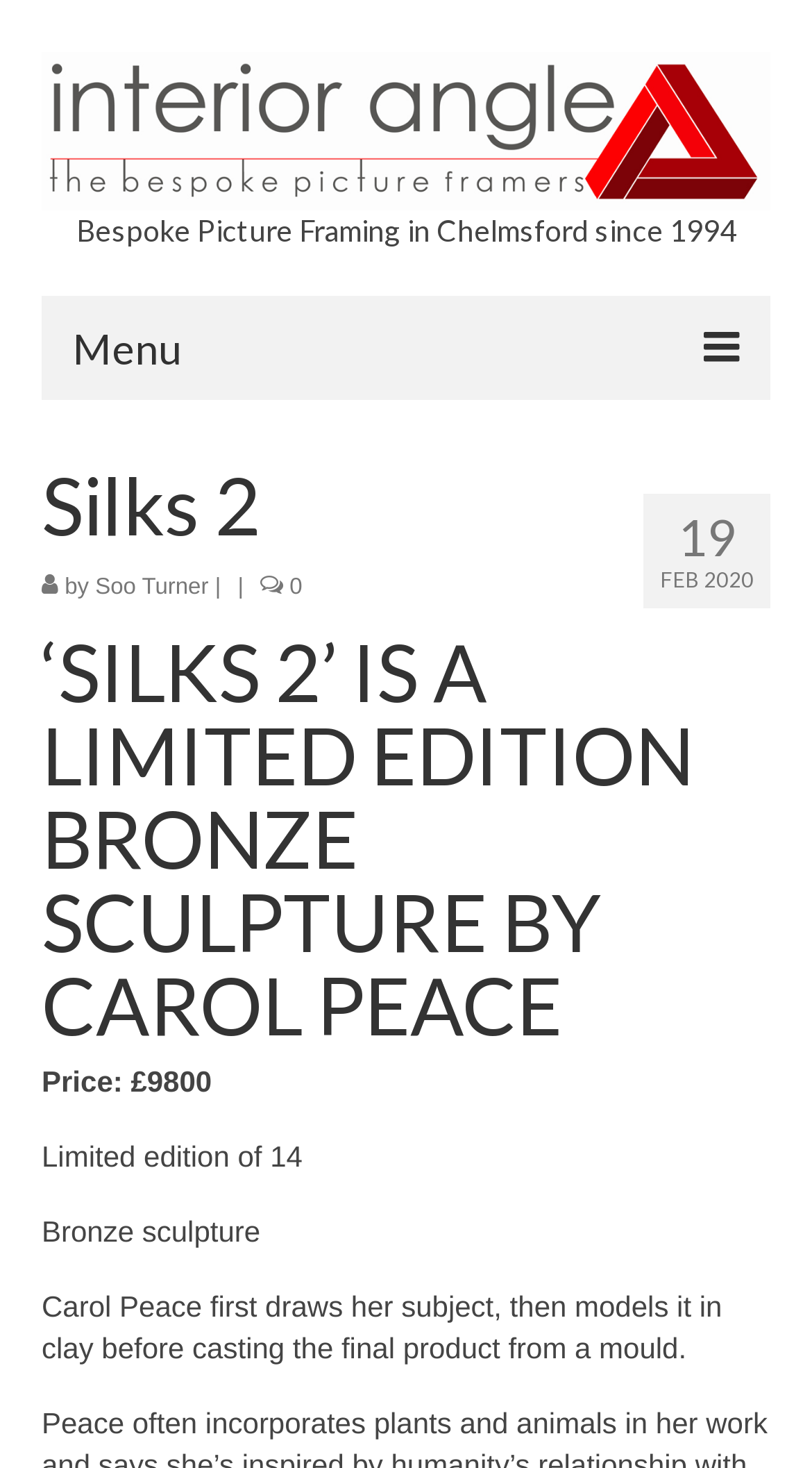Please answer the following question using a single word or phrase: 
What is the price of the limited edition bronze sculpture?

£9800